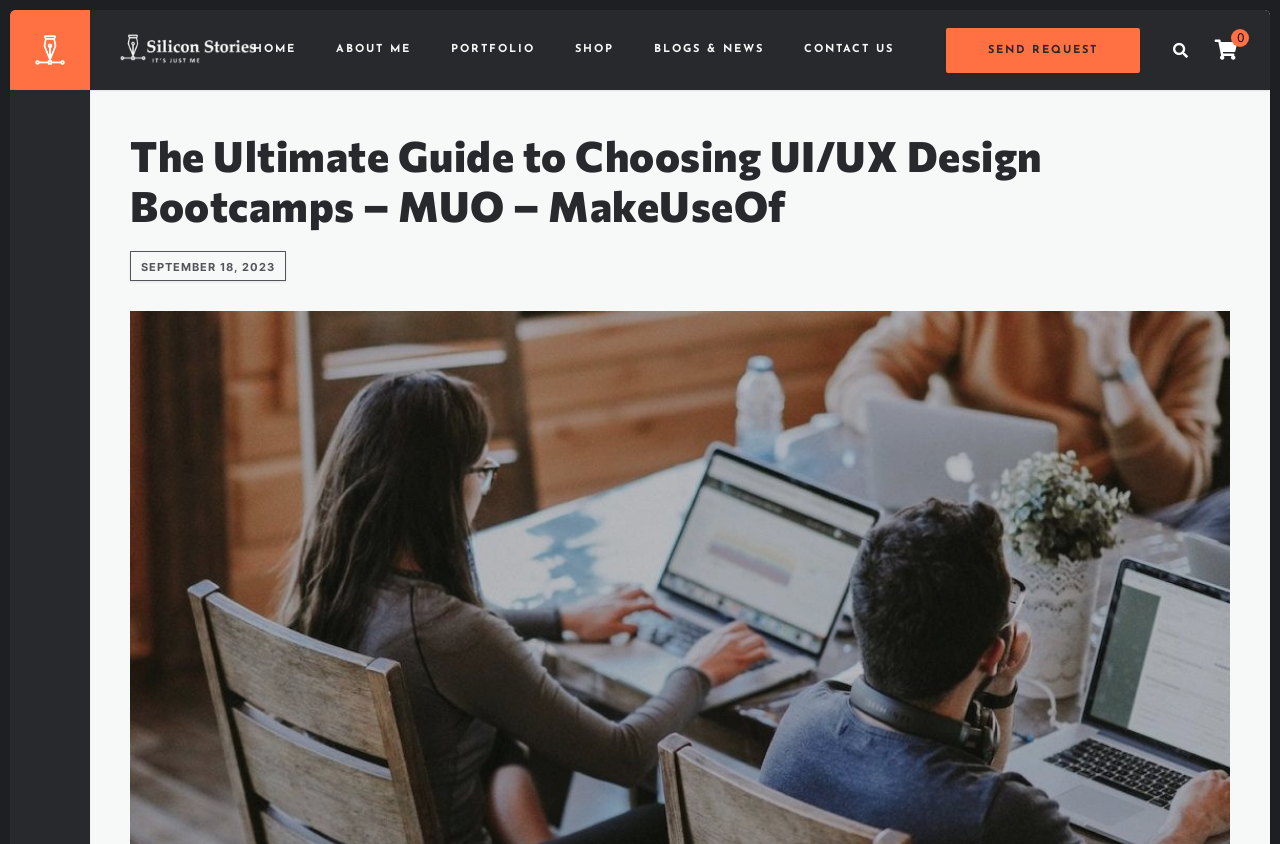Determine the bounding box coordinates of the section to be clicked to follow the instruction: "go to home page". The coordinates should be given as four float numbers between 0 and 1, formatted as [left, top, right, bottom].

[0.197, 0.035, 0.231, 0.084]